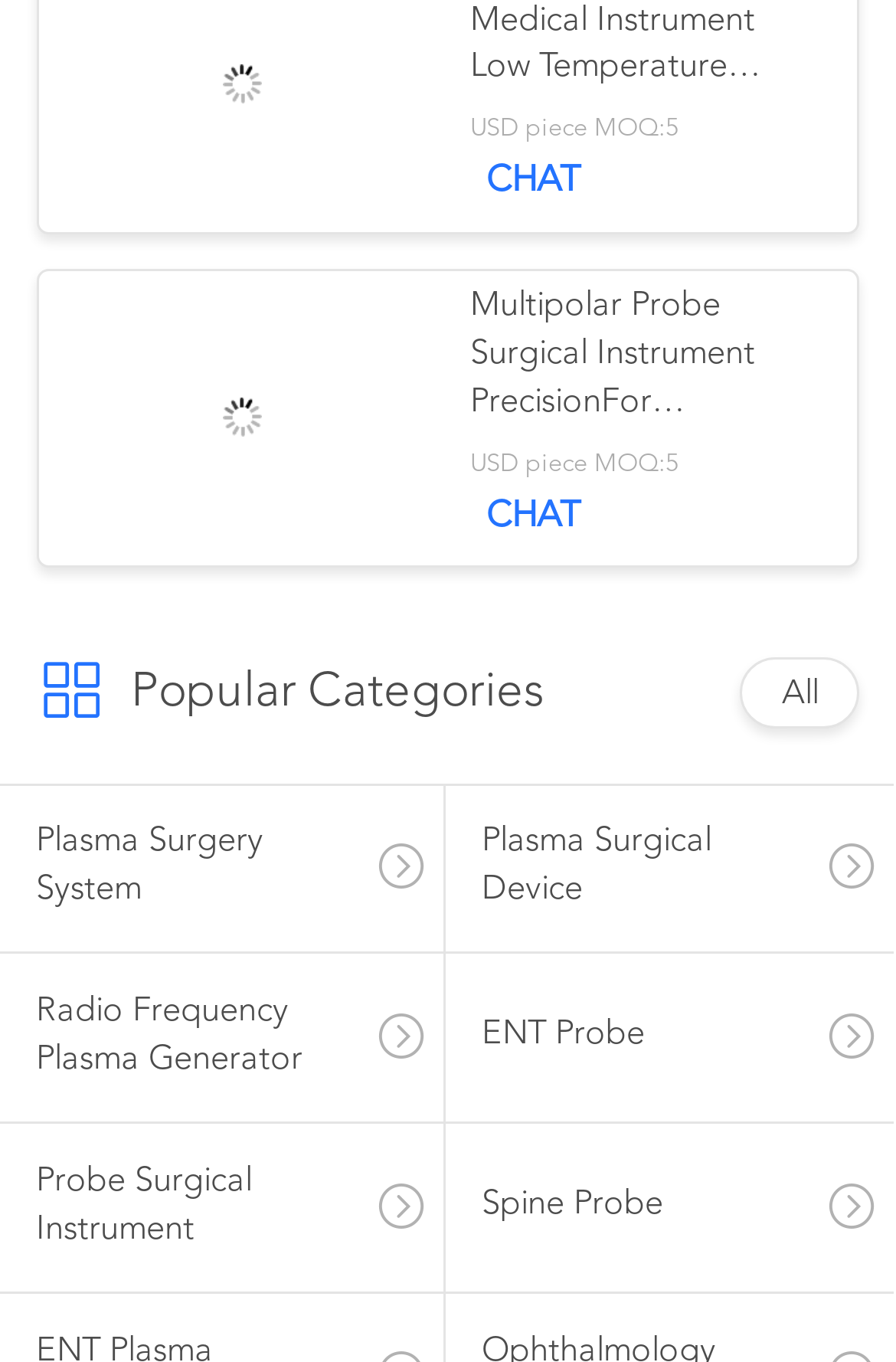Locate the bounding box coordinates of the clickable region necessary to complete the following instruction: "View product details". Provide the coordinates in the format of four float numbers between 0 and 1, i.e., [left, top, right, bottom].

[0.525, 0.21, 0.917, 0.315]